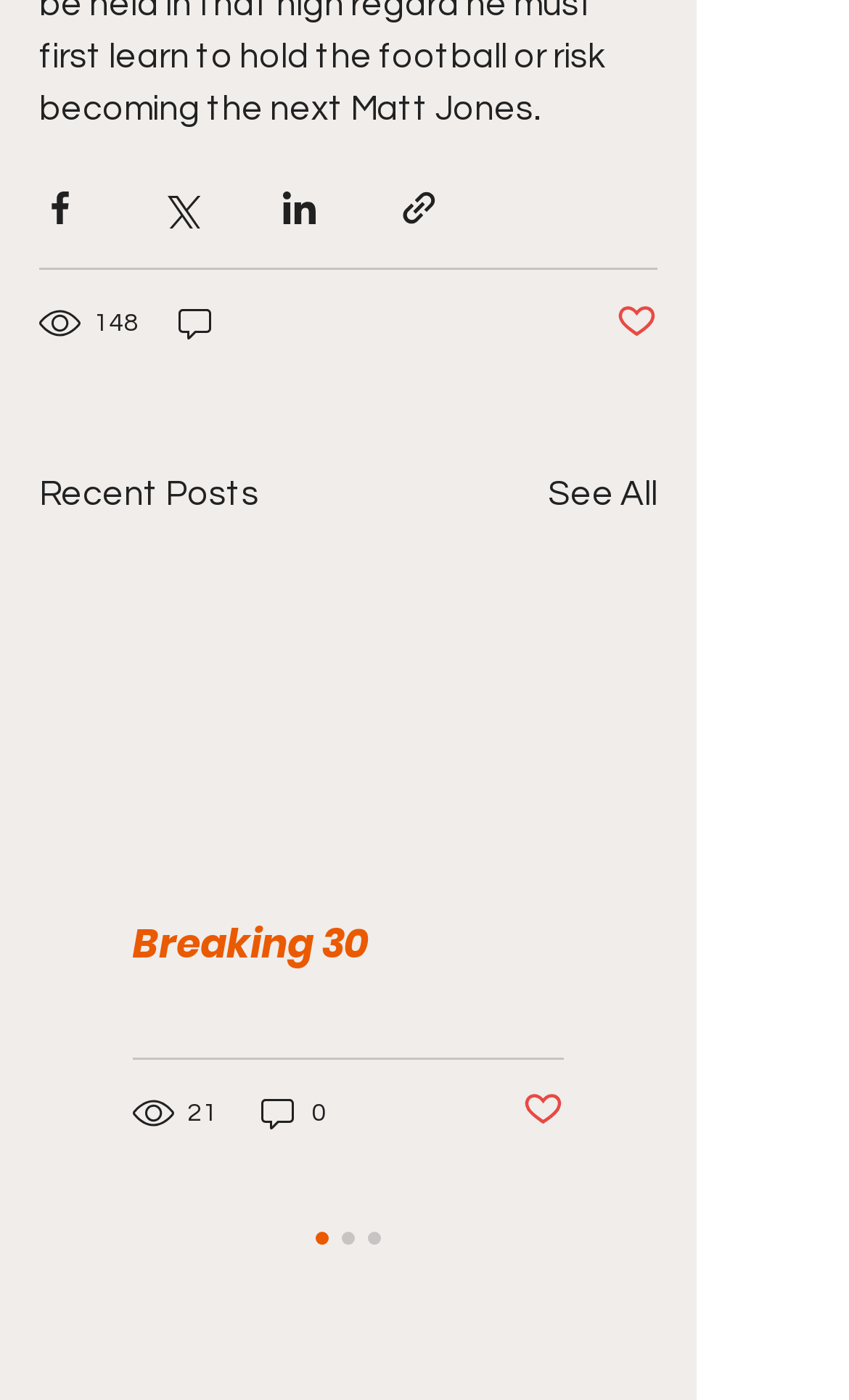What is the number of views for the first post?
Provide a fully detailed and comprehensive answer to the question.

I found the number of views for the first post by looking at the generic element '148 views' located at [0.046, 0.214, 0.169, 0.249] which is a child of the root element.